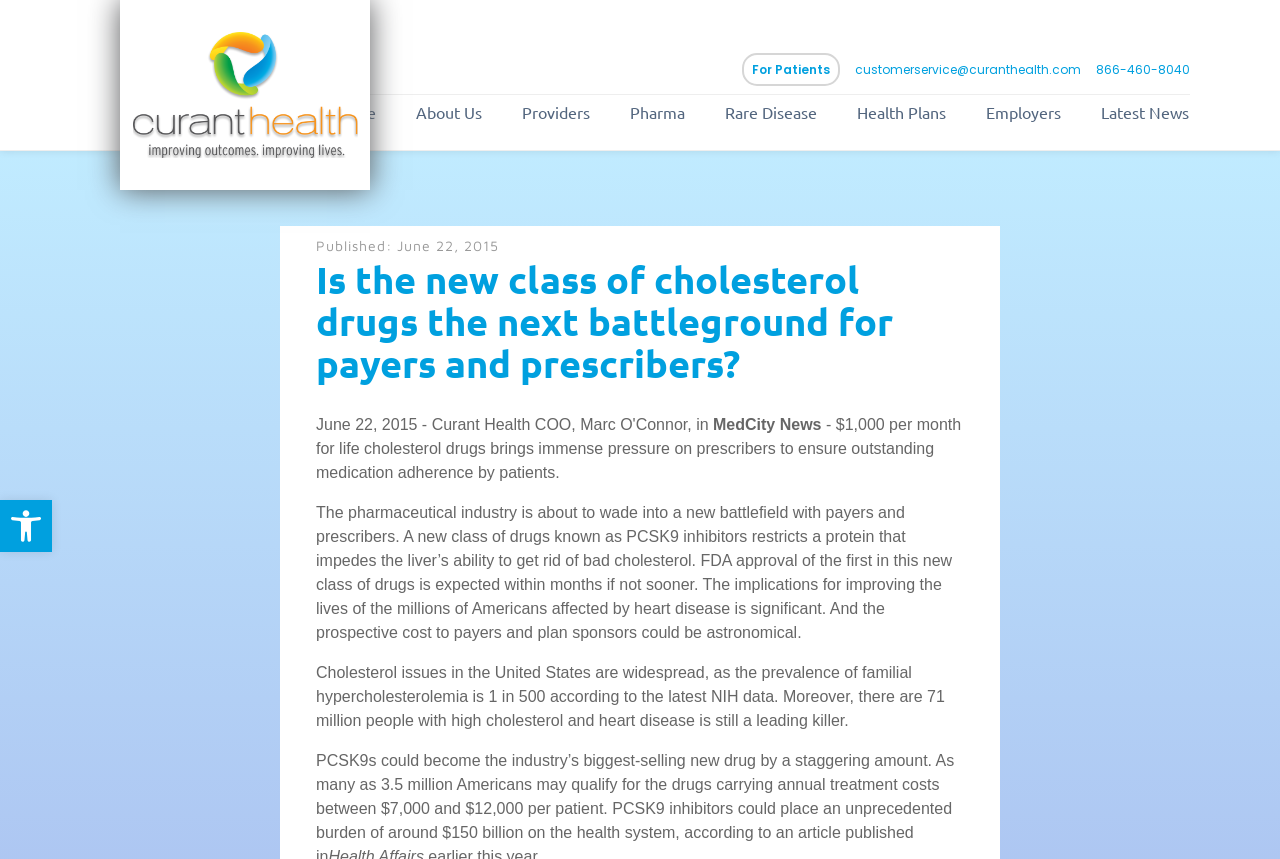Please give a short response to the question using one word or a phrase:
What is the name of the company?

Curant Health